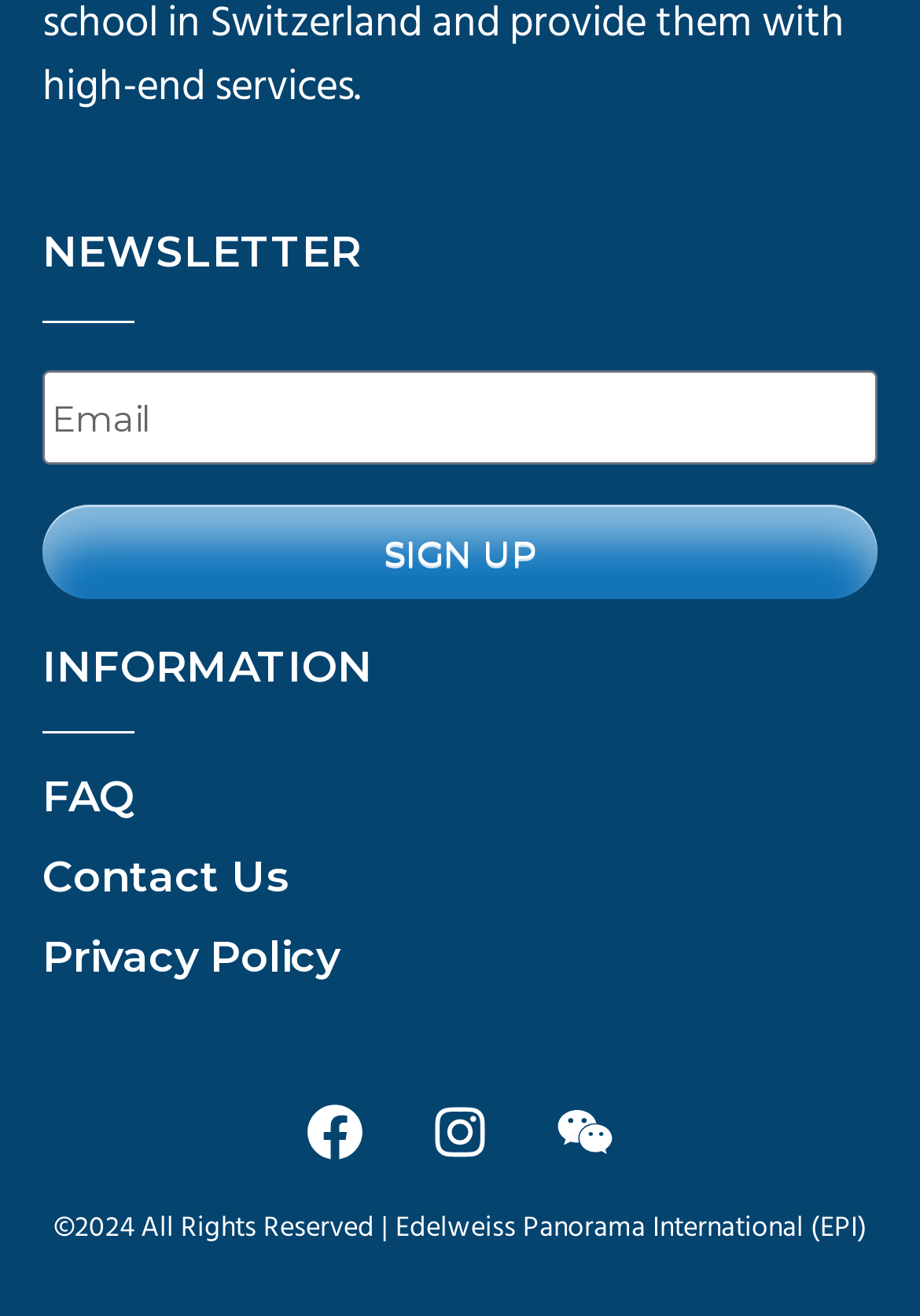How many links are present under 'INFORMATION'?
Based on the image, give a one-word or short phrase answer.

3